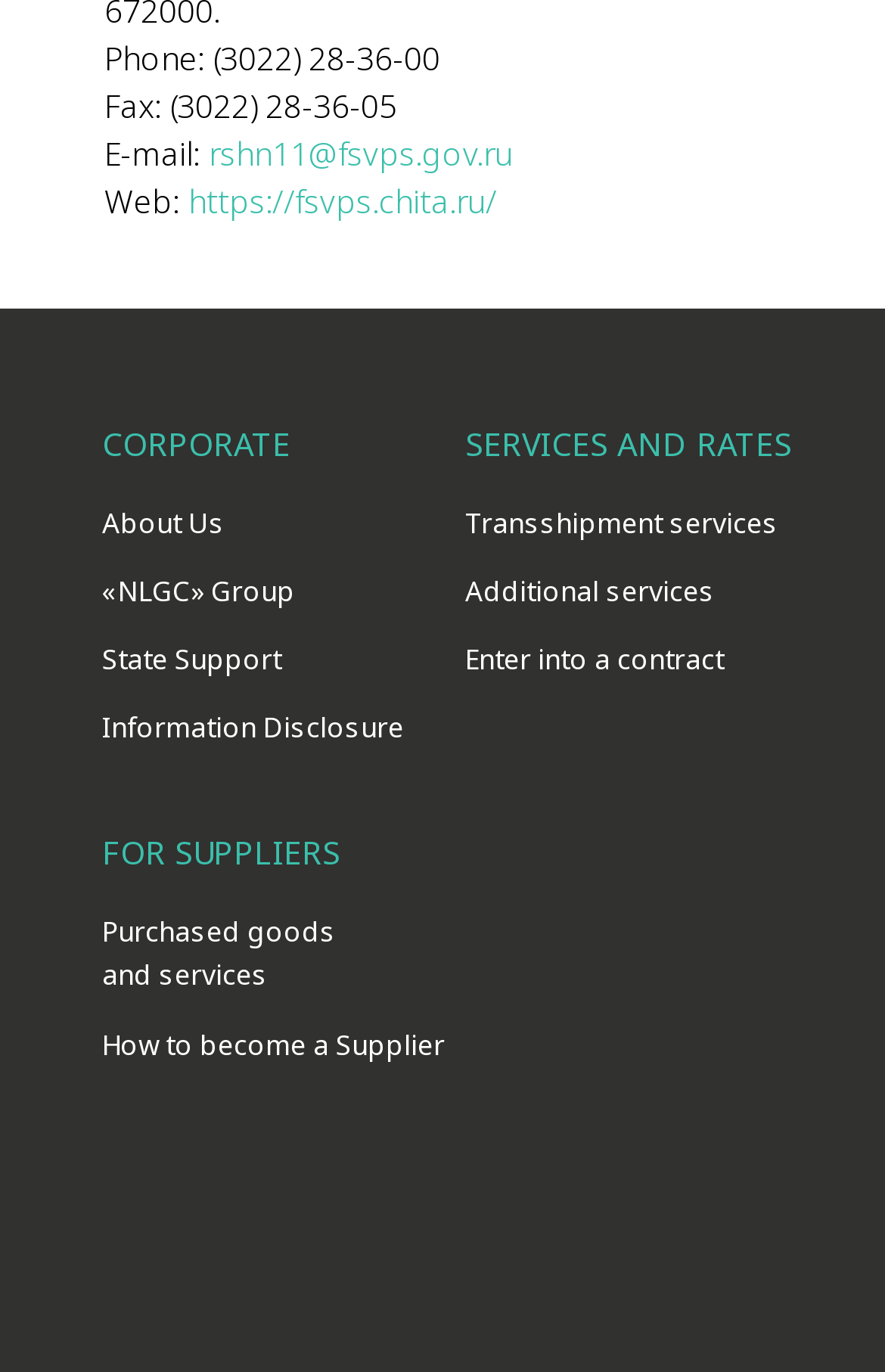How many links are on the webpage?
Based on the screenshot, respond with a single word or phrase.

11